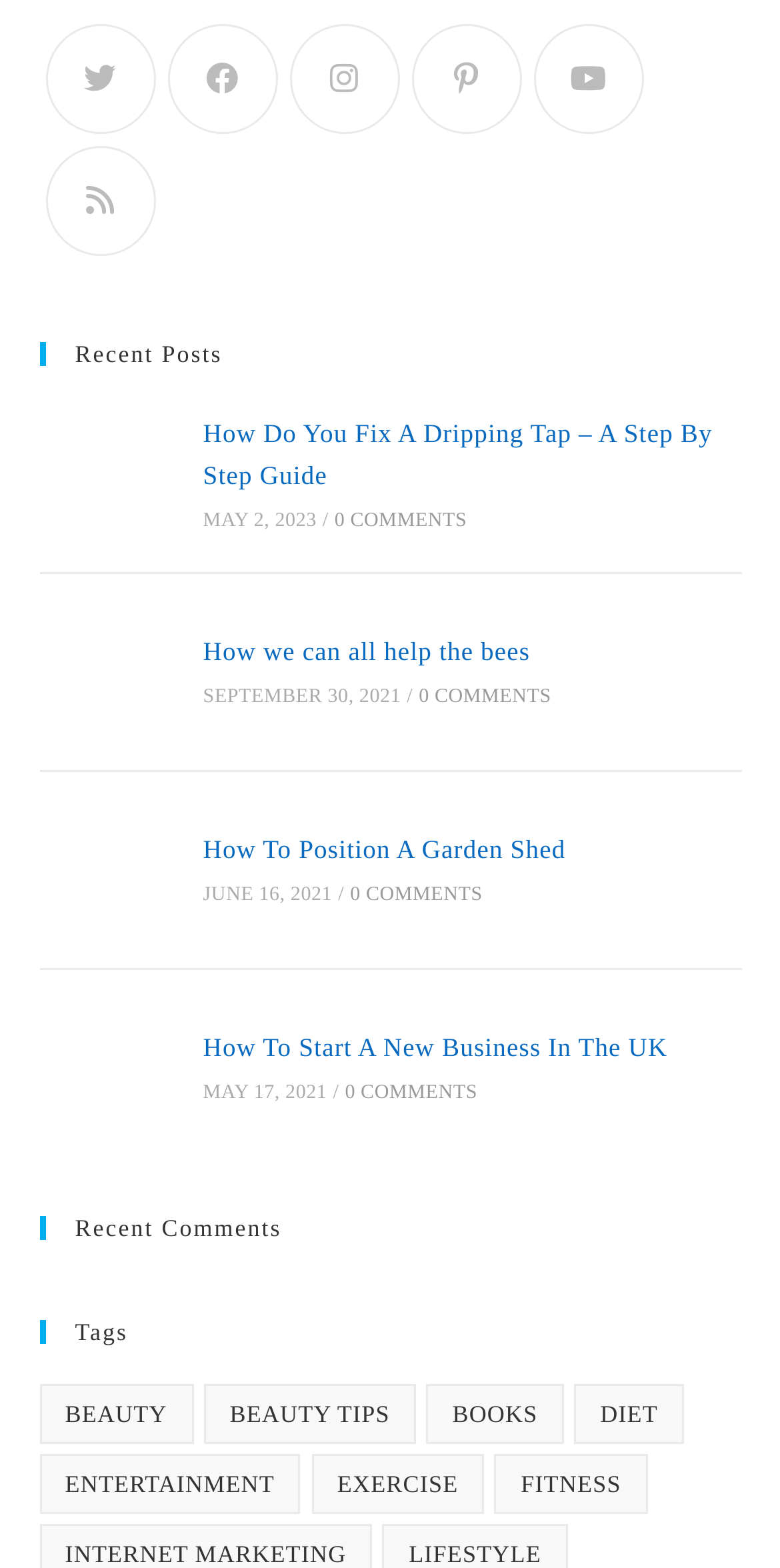Can you give a detailed response to the following question using the information from the image? How many tags are available?

I counted the number of tags available on the webpage, which are Beauty, beauty tips, Books, diet, Entertainment, exercise, fitness, and Lifestyle.